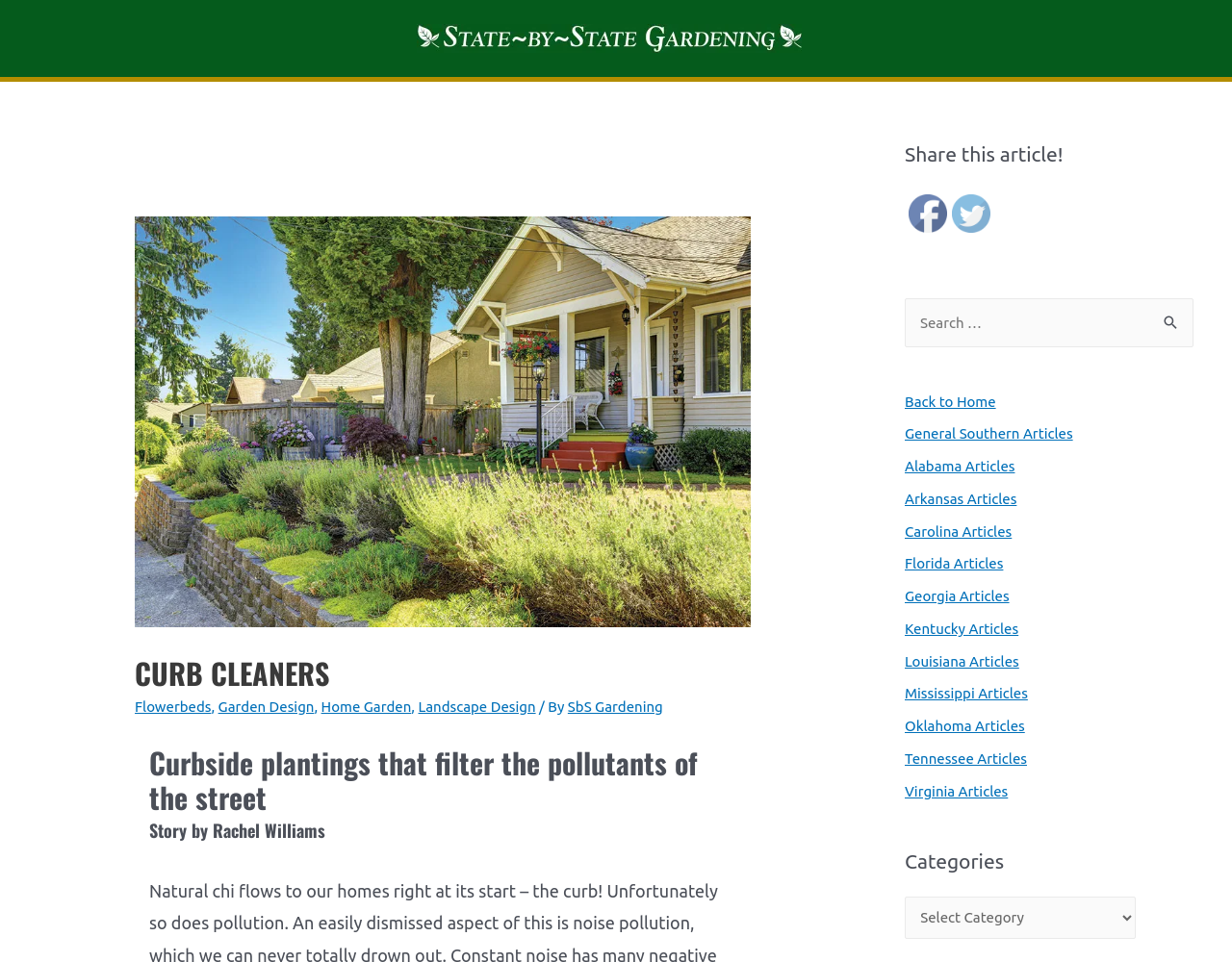Find the bounding box coordinates for the area that must be clicked to perform this action: "Share this article on Facebook".

[0.738, 0.202, 0.77, 0.242]